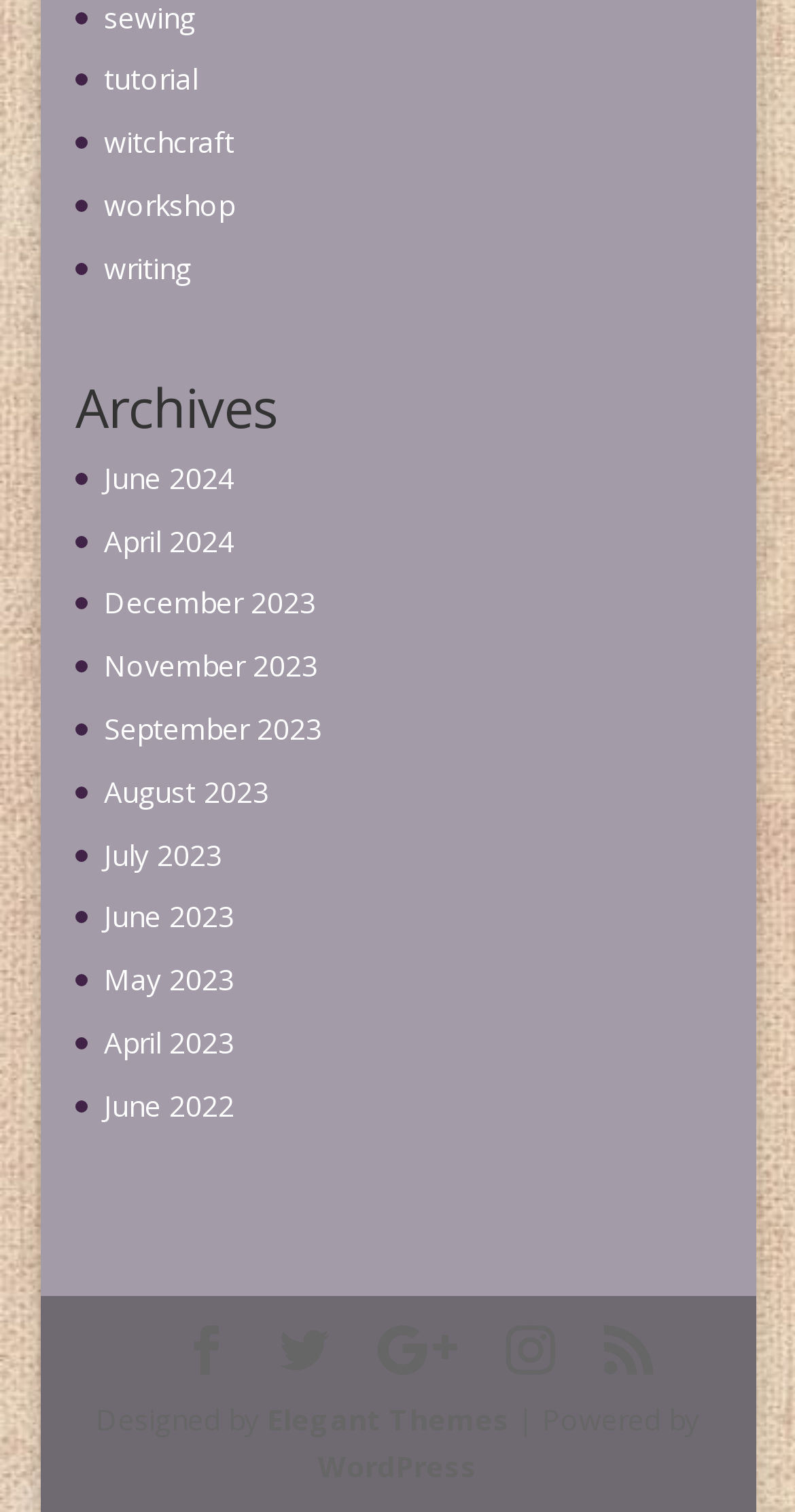Pinpoint the bounding box coordinates of the area that should be clicked to complete the following instruction: "go to June 2024". The coordinates must be given as four float numbers between 0 and 1, i.e., [left, top, right, bottom].

[0.131, 0.303, 0.295, 0.329]